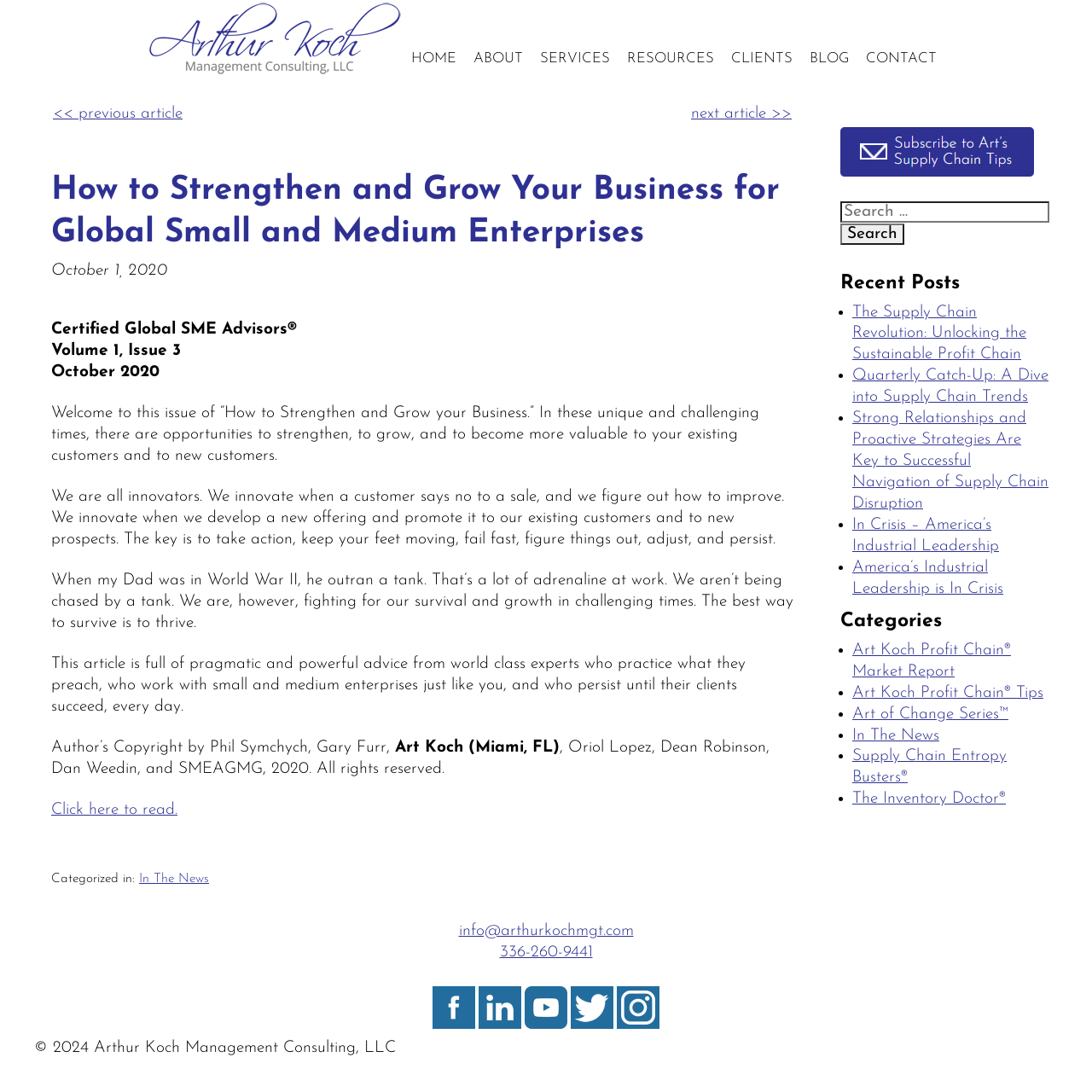How many recent posts are listed on the webpage?
By examining the image, provide a one-word or phrase answer.

5